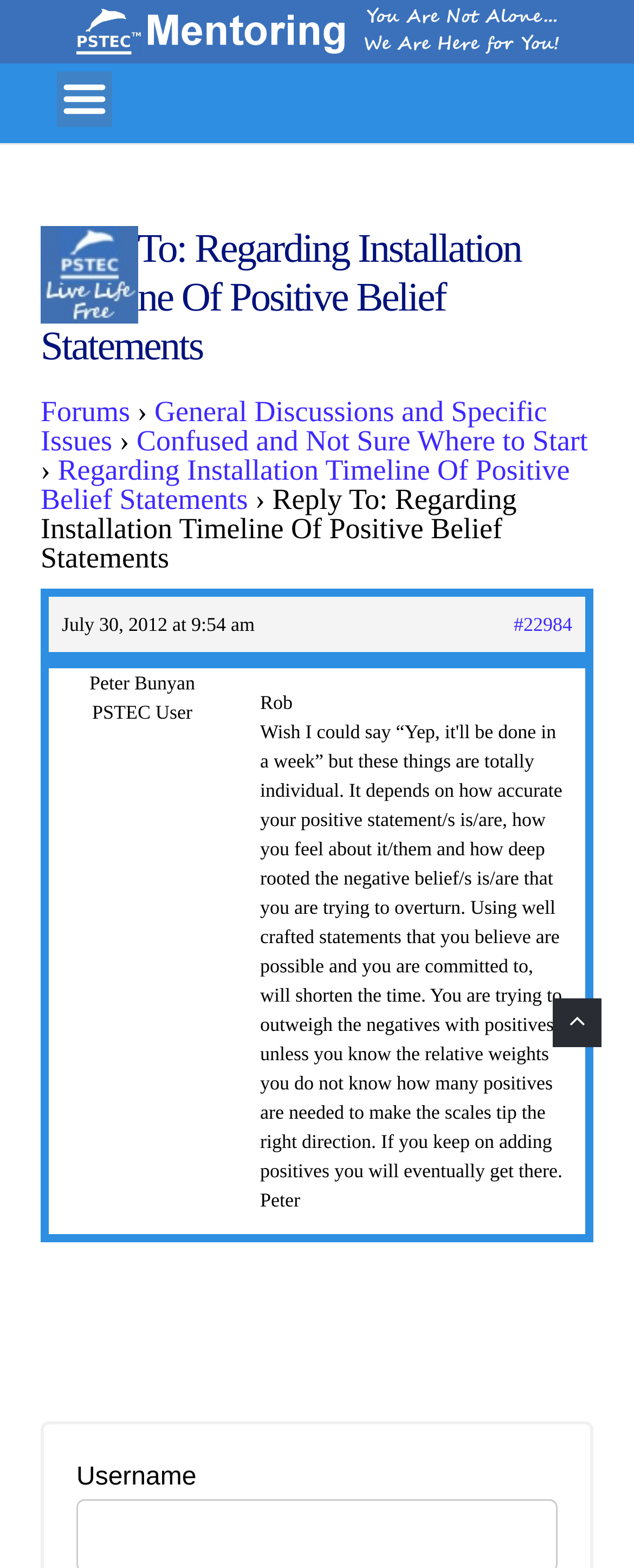Bounding box coordinates should be provided in the format (top-left x, top-left y, bottom-right x, bottom-right y) with all values between 0 and 1. Identify the bounding box for this UI element: PSTEC Mentoring

[0.0, 0.0, 1.0, 0.041]